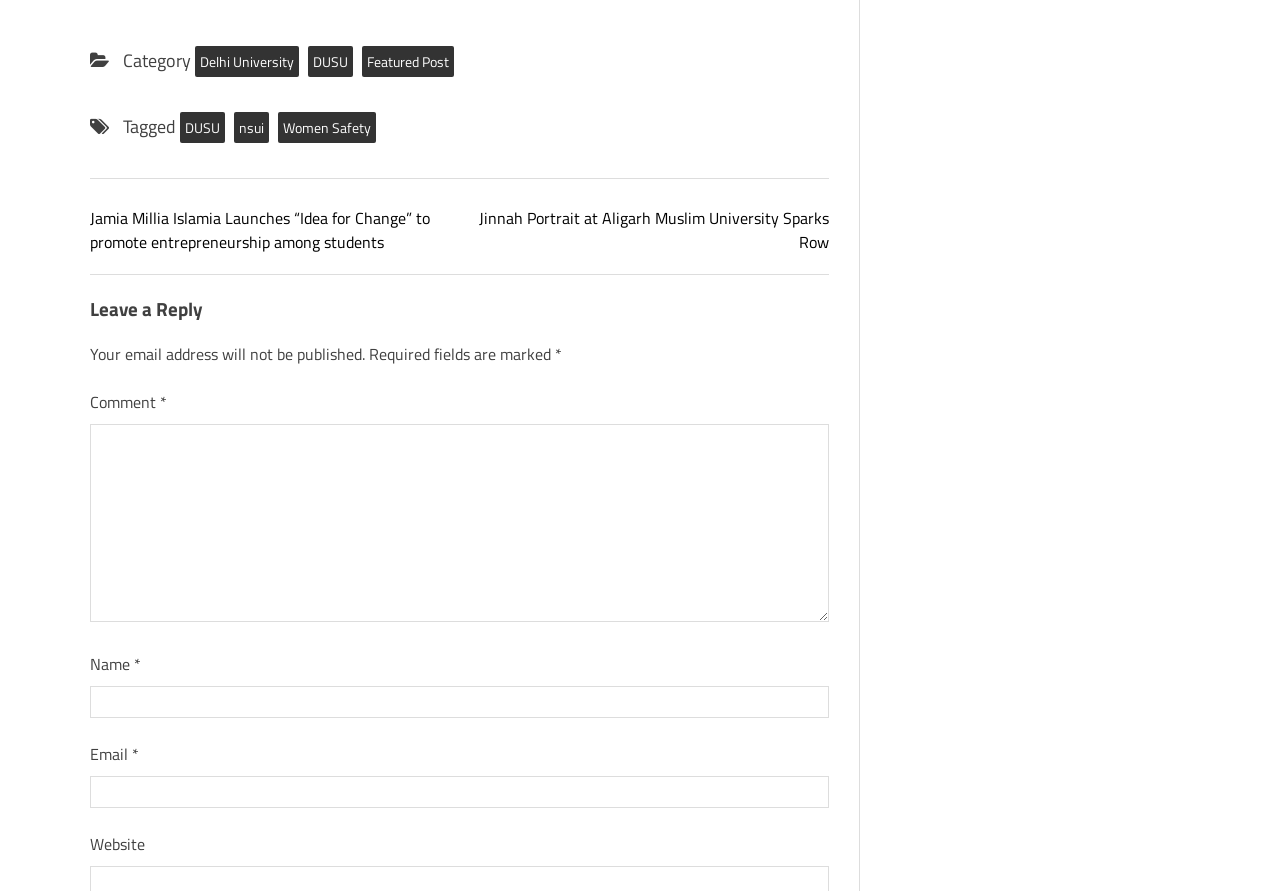Determine the bounding box coordinates for the clickable element required to fulfill the instruction: "Click on Featured Post". Provide the coordinates as four float numbers between 0 and 1, i.e., [left, top, right, bottom].

[0.283, 0.052, 0.355, 0.087]